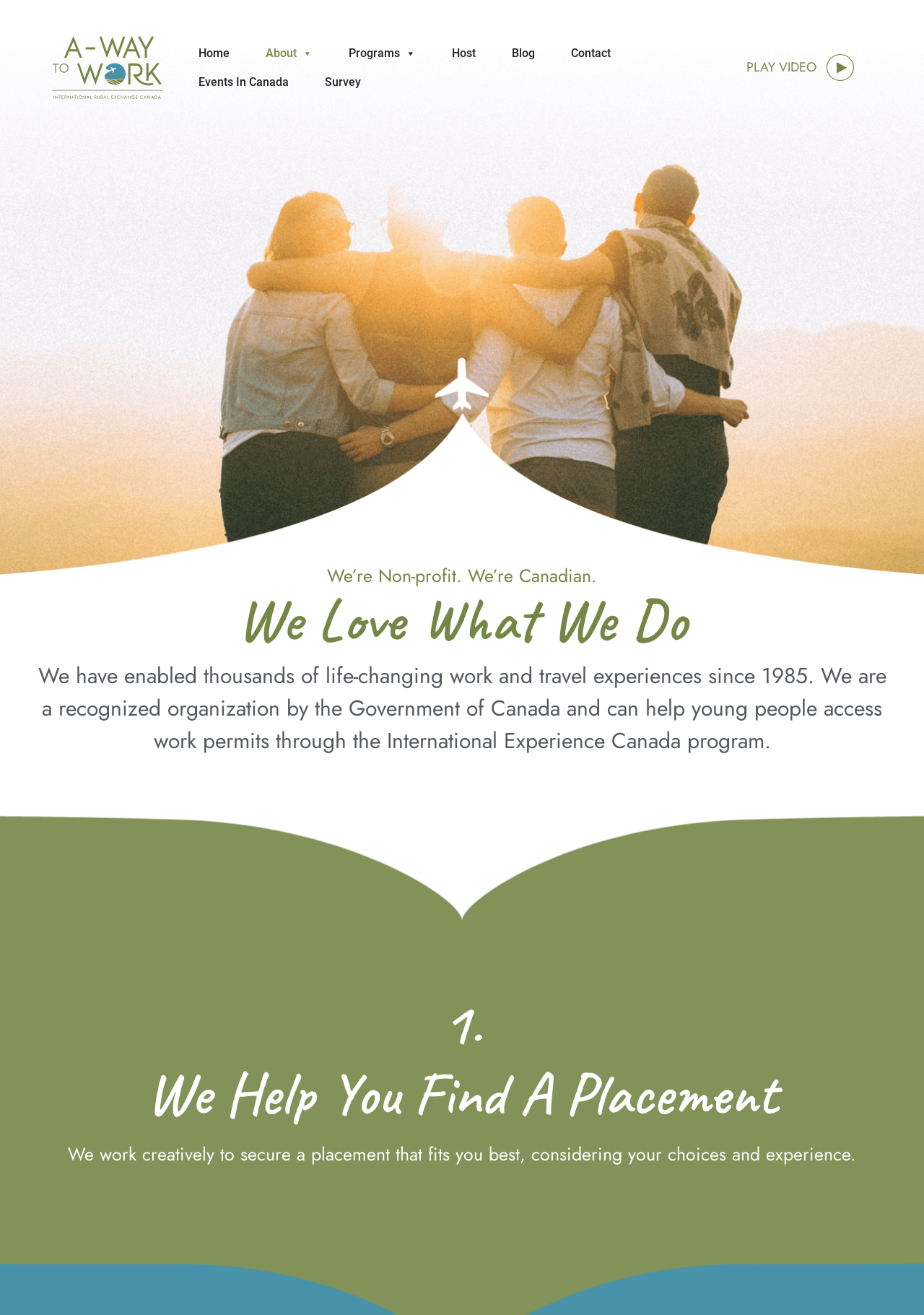Illustrate the webpage thoroughly, mentioning all important details.

The webpage is about A-Way To Work, a non-profit organization that enables life-changing work and travel experiences. At the top left, there is a link to the organization's name, "Who We Are - A-Way To Work". 

On the top navigation bar, there are several links, including "Home", "About", "Programs", "Host", "Blog", and "Contact", which are aligned horizontally and evenly spaced. Below the navigation bar, there are two more links, "Events In Canada" and "Survey", positioned side by side.

On the right side of the page, there is a figure with a link, likely an image with a clickable area. Below it, there is a heading "PLAY VIDEO" with a link to play the video.

The main content of the page is divided into sections. The first section has a heading "We’re Non-profit. We’re Canadian." followed by a paragraph of text that summarizes the organization's mission and its recognition by the Government of Canada. 

The next section has a heading "We Love What We Do" and is followed by a section with a heading "1." and a subheading "We Help You Find A Placement". This section describes how the organization works to secure a placement that fits the individual's choices and experience.

Overall, the webpage has a clear structure, with navigation links at the top, a prominent video link, and sections that describe the organization's mission and services.